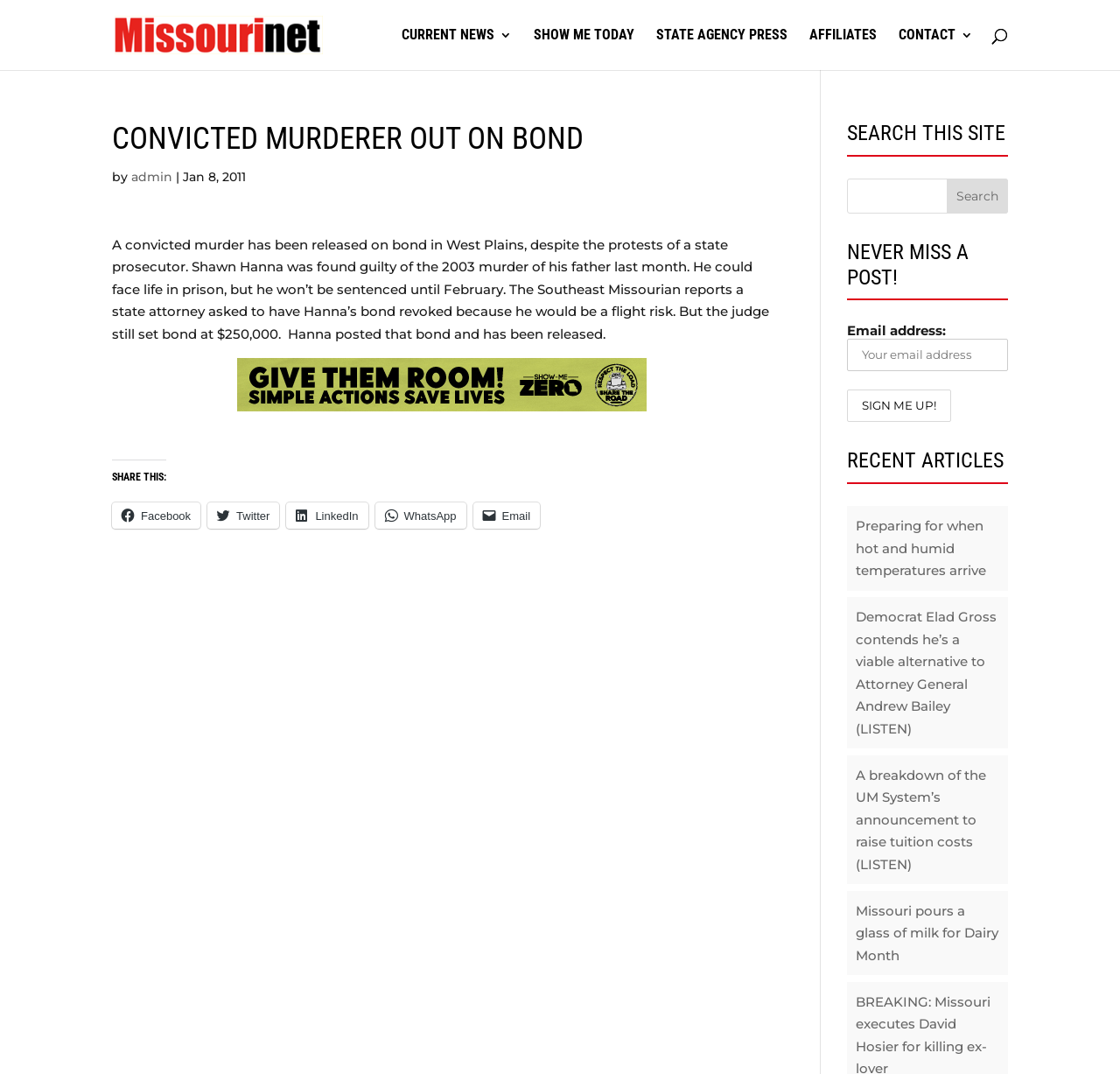Please identify the bounding box coordinates of the element that needs to be clicked to perform the following instruction: "Share on Facebook".

[0.1, 0.468, 0.179, 0.493]